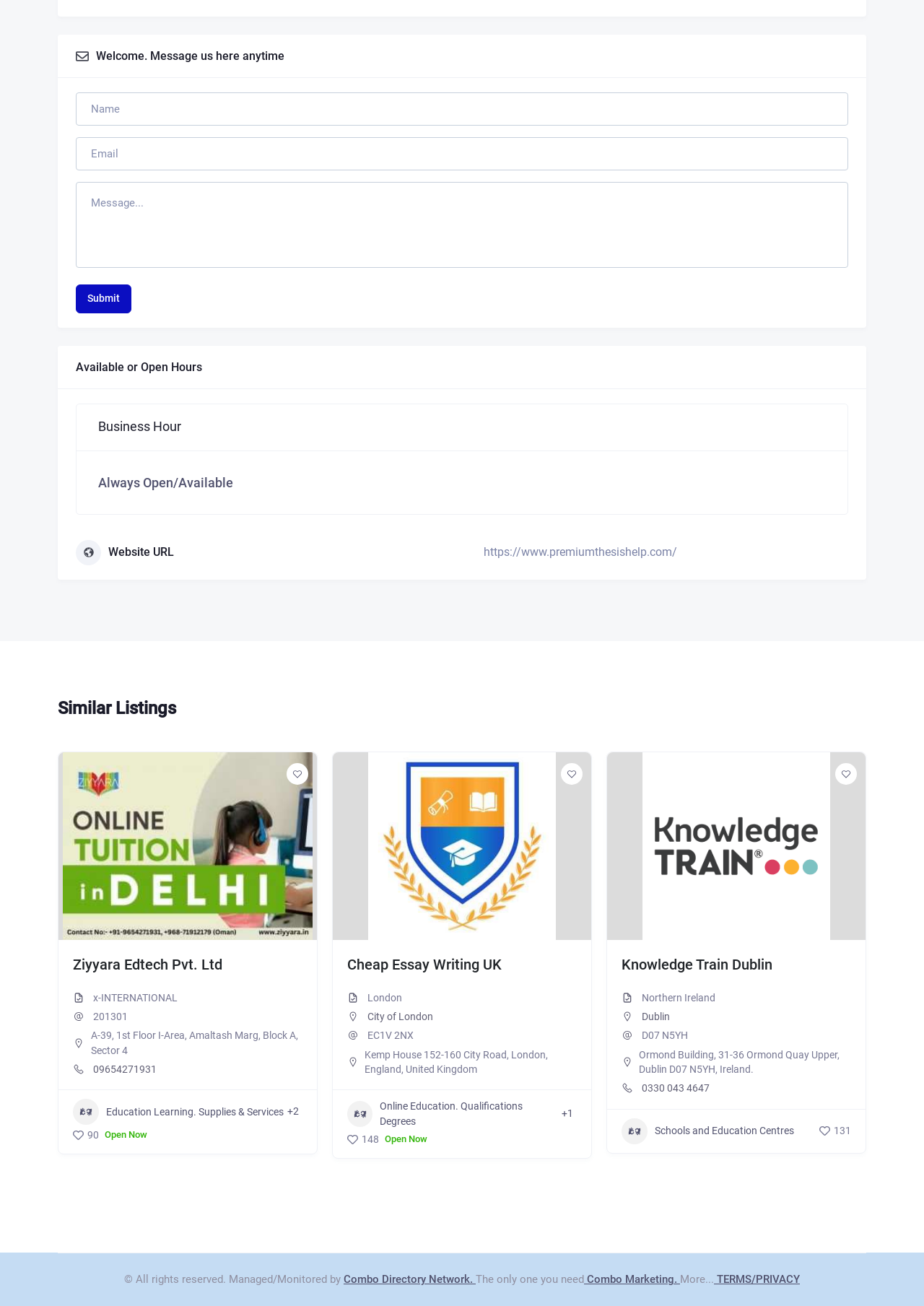Find the bounding box of the UI element described as follows: "name="atbdp-contact-name" placeholder="Name"".

[0.082, 0.071, 0.918, 0.096]